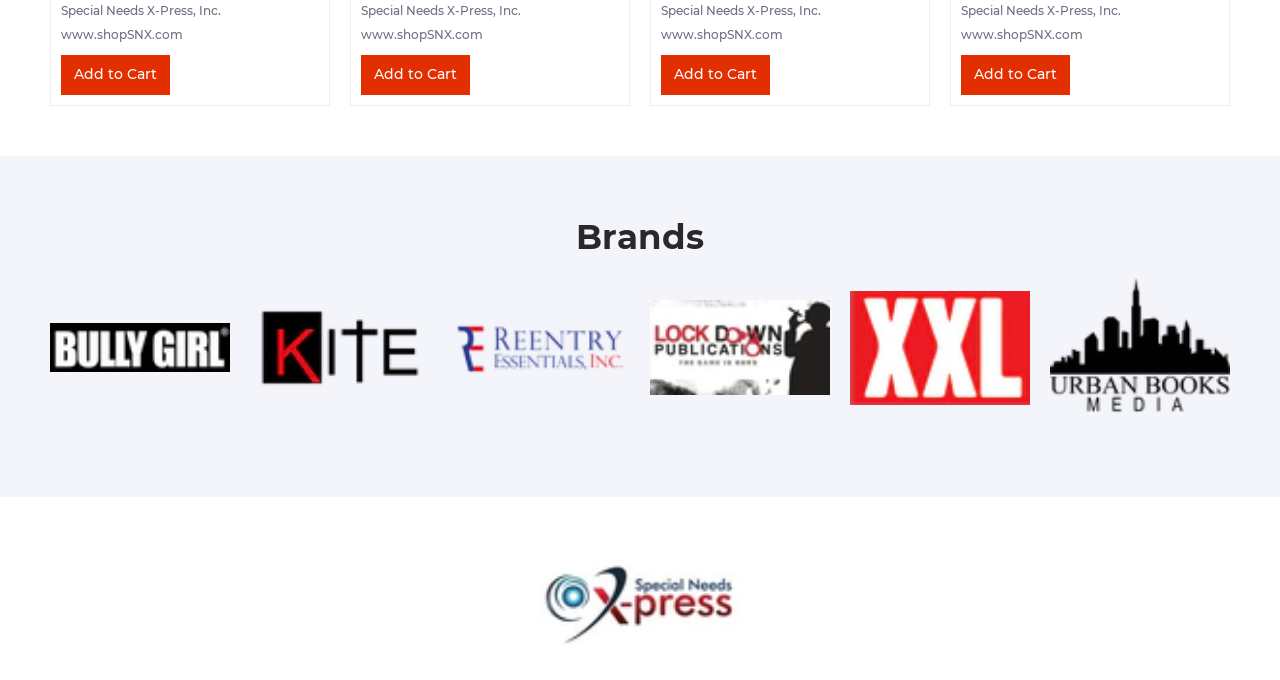What is the call-to-action button?
Based on the image, give a concise answer in the form of a single word or short phrase.

Add to Cart